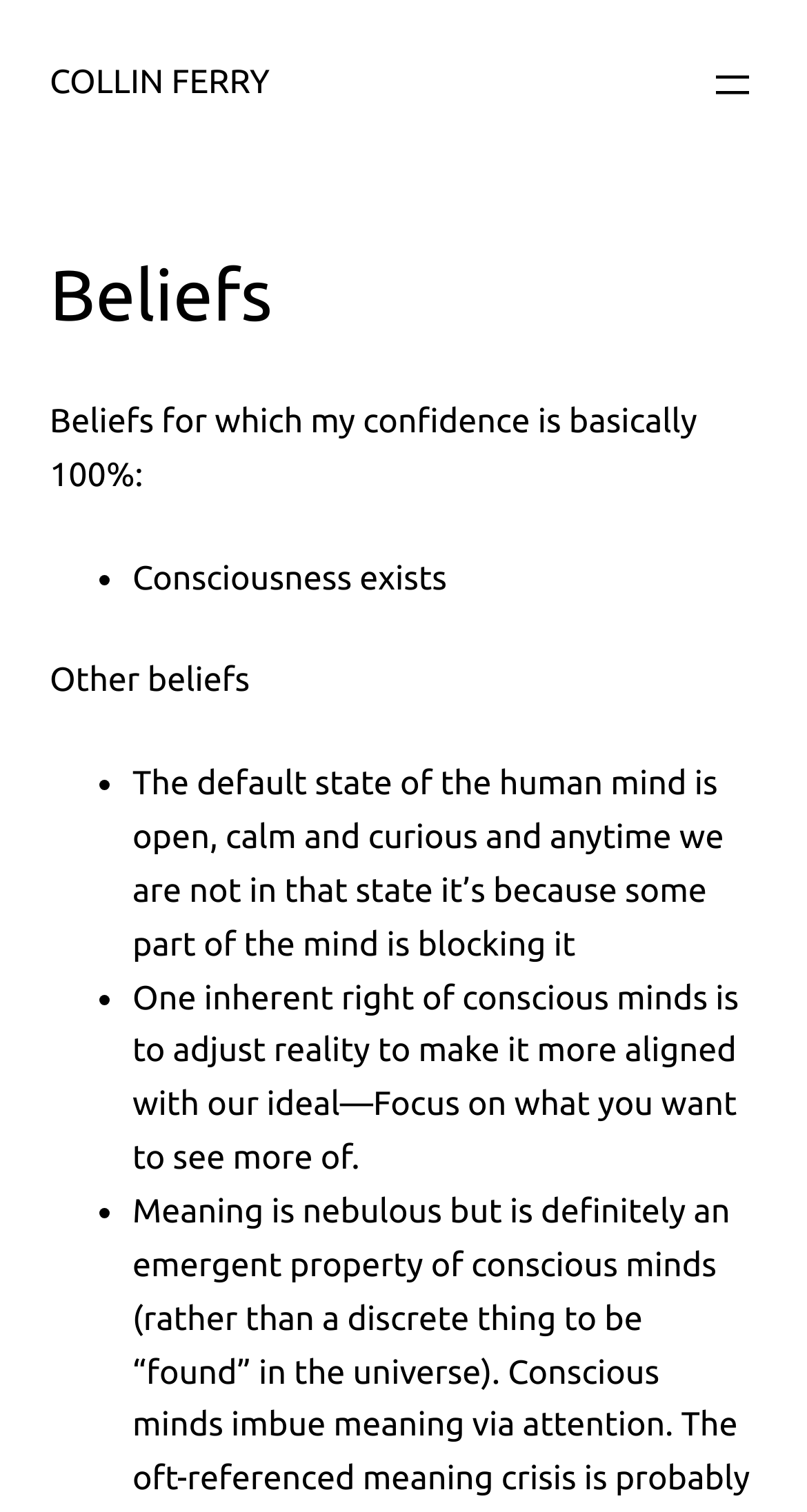Explain in detail what is displayed on the webpage.

The webpage is about Collin Ferry's beliefs. At the top left, there is a large heading "COLLIN FERRY" which is also a link. Below it, there is a navigation menu on the top right with an "Open menu" button. 

Below the navigation menu, there is a heading "Beliefs" at the top left. Underneath it, there is a paragraph of text that explains the beliefs for which Collin Ferry has 100% confidence. 

Below the paragraph, there is a list of beliefs with bullet points. The first belief is "Consciousness exists". The second section is labeled "Other beliefs" and lists three more beliefs. The first one is "The default state of the human mind is open, calm and curious and anytime we are not in that state it’s because some part of the mind is blocking it". The second one is "One inherent right of conscious minds is to adjust reality to make it more aligned with our ideal—Focus on what you want to see more of."